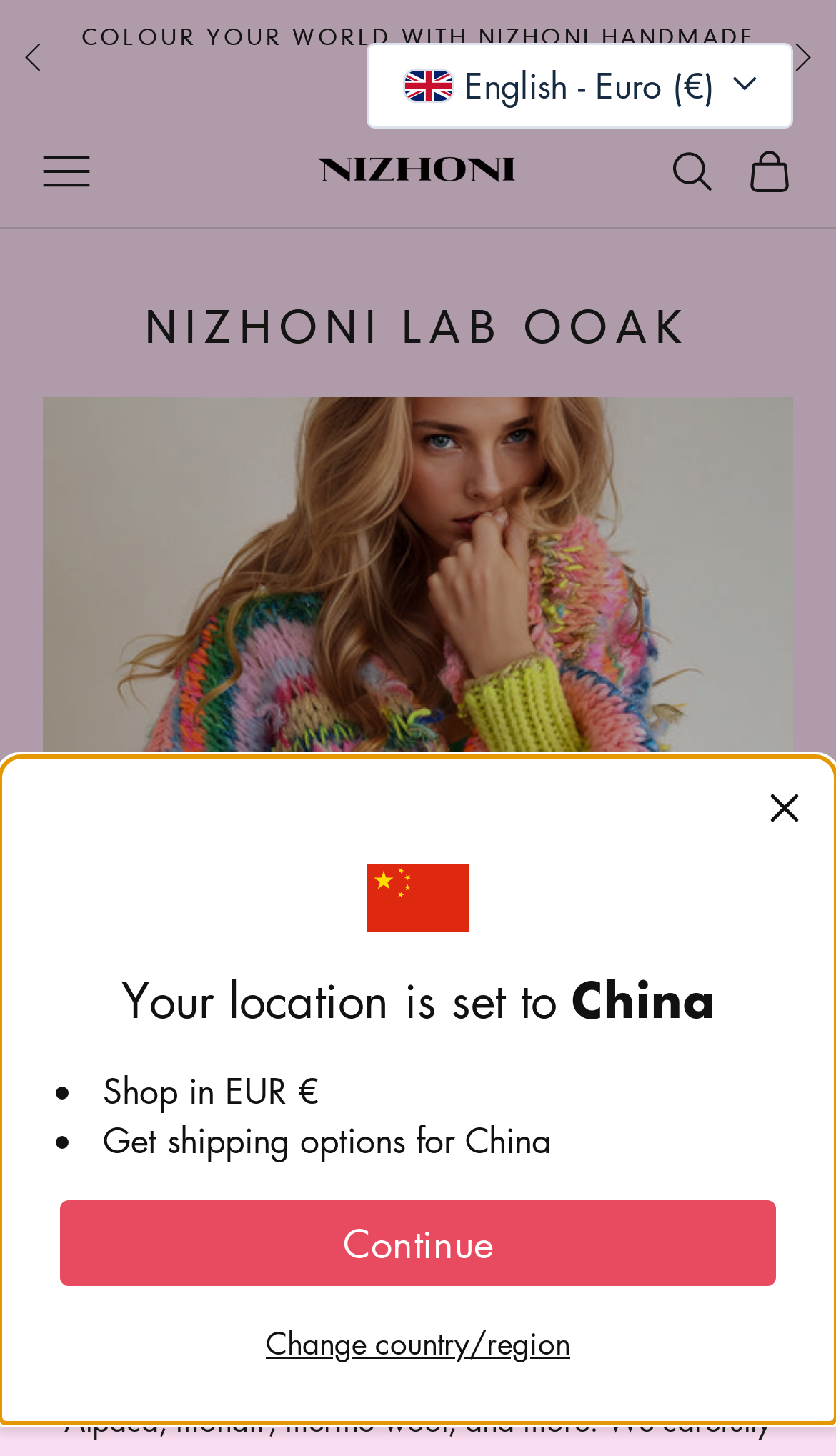Identify the bounding box coordinates of the clickable region necessary to fulfill the following instruction: "Dismiss the location notification". The bounding box coordinates should be four float numbers between 0 and 1, i.e., [left, top, right, bottom].

[0.918, 0.543, 0.959, 0.567]